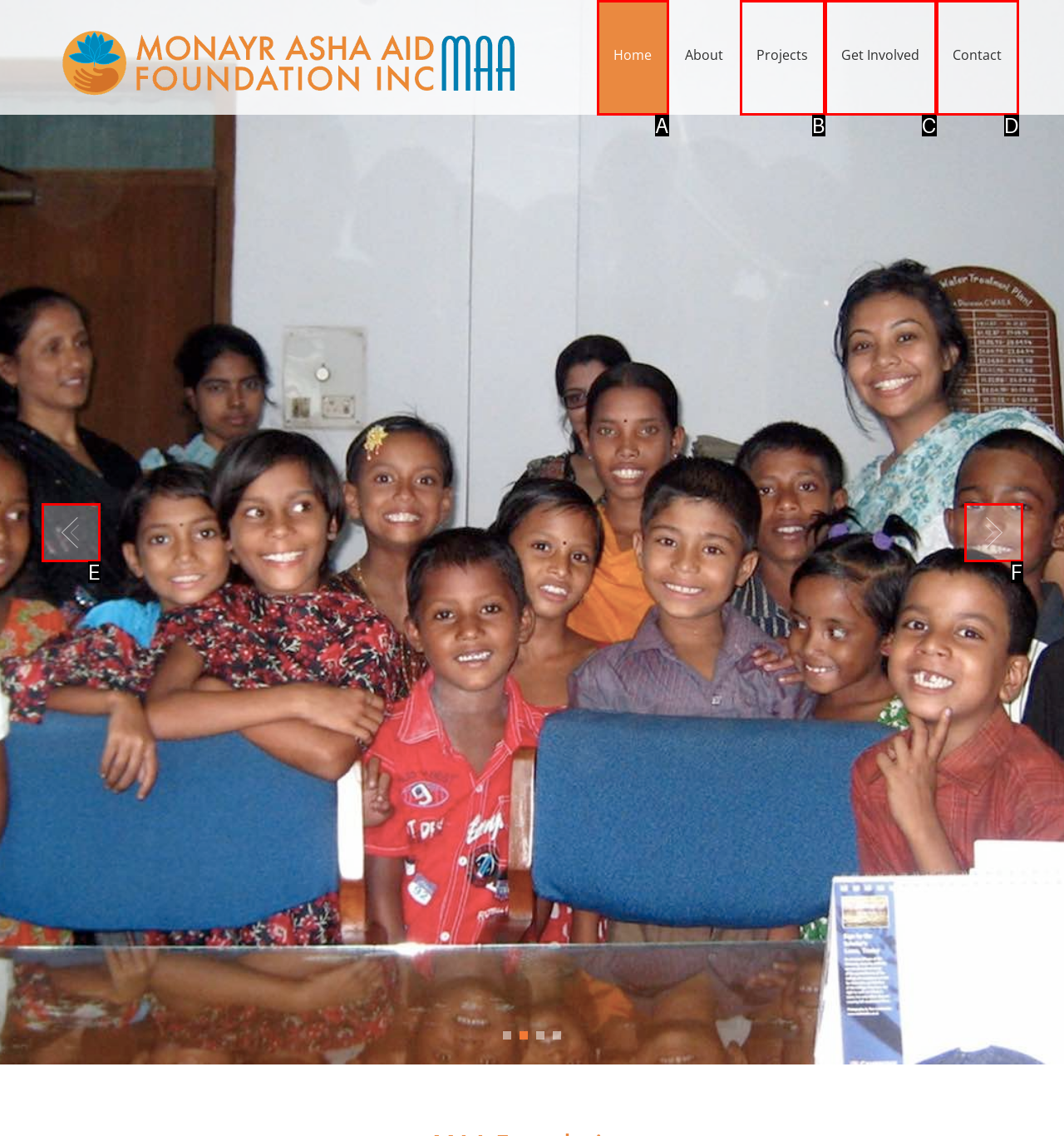Based on the description: Get Involved, select the HTML element that best fits. Reply with the letter of the correct choice from the options given.

C